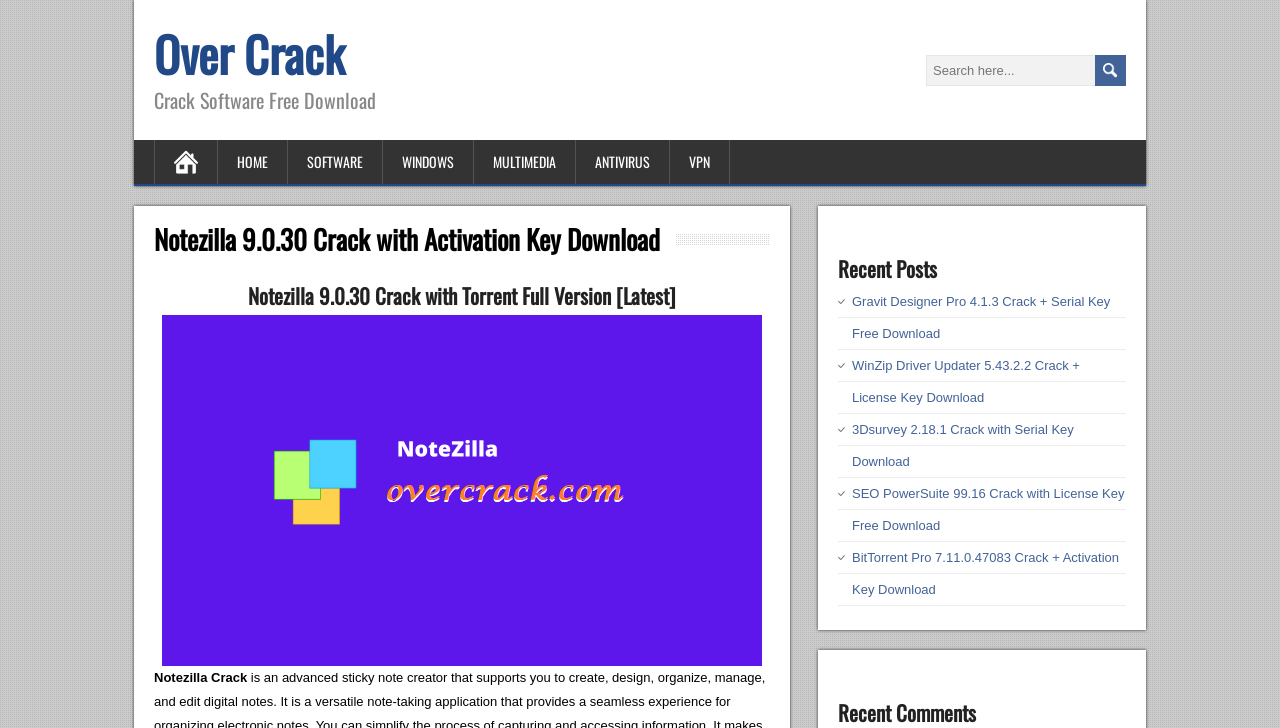Construct a comprehensive caption that outlines the webpage's structure and content.

This webpage appears to be a software download page, specifically for Notezilla Crack. At the top, there is a heading with the title "Notezilla 9.0.30 Crack with Activation Key Download". Below this heading, there are several links to other software download pages, including "Over Crack", "HOME", "SOFTWARE", "WINDOWS", "MULTIMEDIA", "ANTIVIRUS", and "VPN". 

To the right of these links, there is a search bar with a placeholder text "Search here..." and a "send" button next to it. 

Further down, there is another heading that reads "Notezilla 9.0.30 Crack with Torrent Full Version [Latest]". Below this, there is a large image of the Notezilla Crack software. 

On the right side of the page, there is a section with the heading "Recent Posts", which lists several links to other software download pages, including Gravit Designer Pro, WinZip Driver Updater, 3Dsurvey, SEO PowerSuite, and BitTorrent Pro. 

At the bottom of the page, there is a section with the heading "Recent Comments".